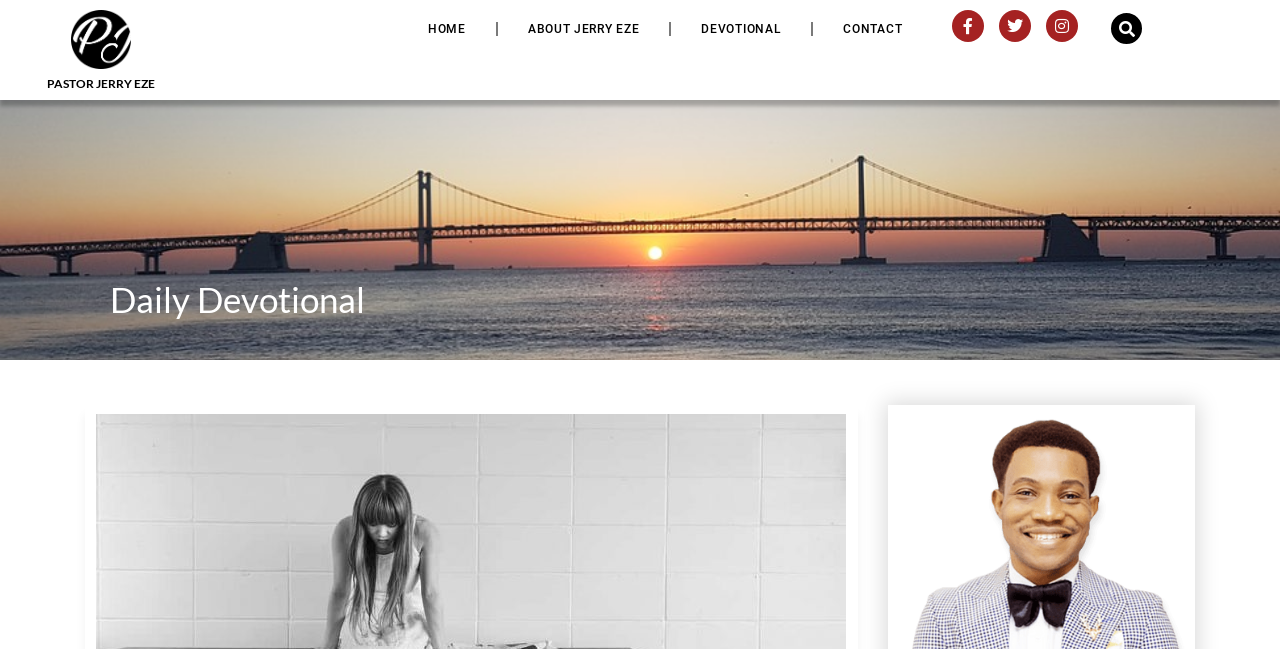How many social media links are present?
Please provide a comprehensive answer based on the visual information in the image.

There are three social media links present, which are Facebook, Twitter, and Instagram, represented by their respective icons and Unicode characters.